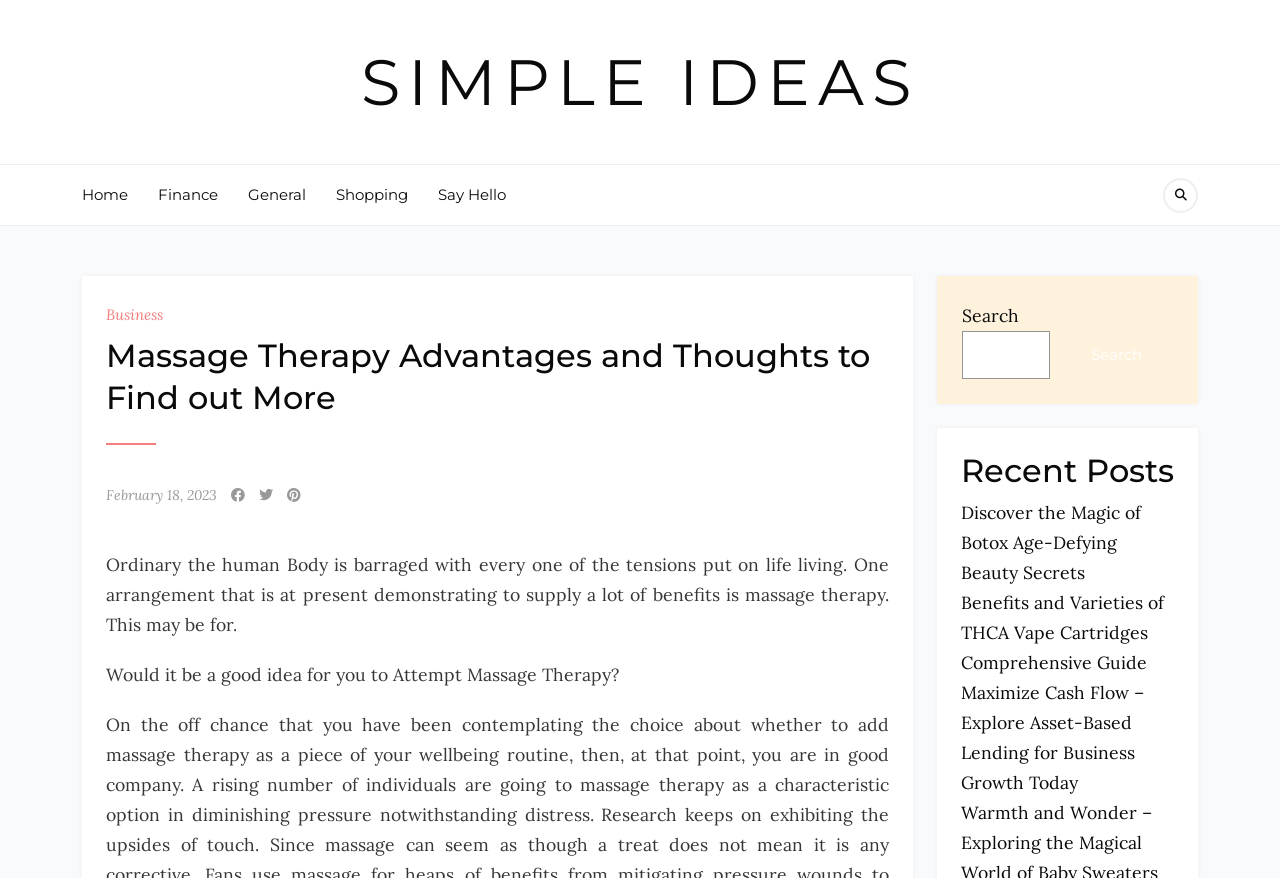Locate the bounding box coordinates of the UI element described by: "parent_node: Home". The bounding box coordinates should consist of four float numbers between 0 and 1, i.e., [left, top, right, bottom].

[0.909, 0.202, 0.936, 0.242]